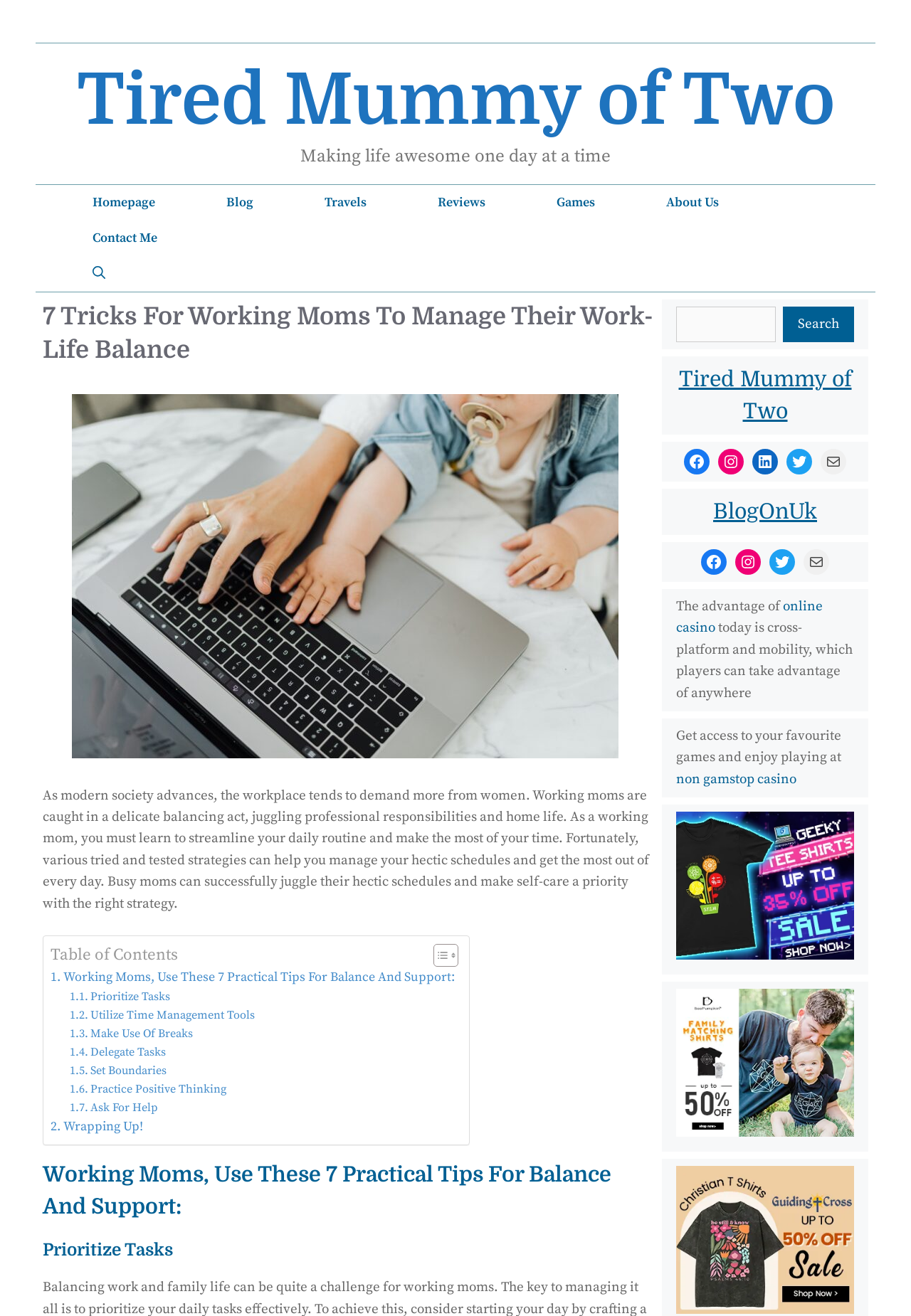Identify and provide the text of the main header on the webpage.

7 Tricks For Working Moms To Manage Their Work-Life Balance